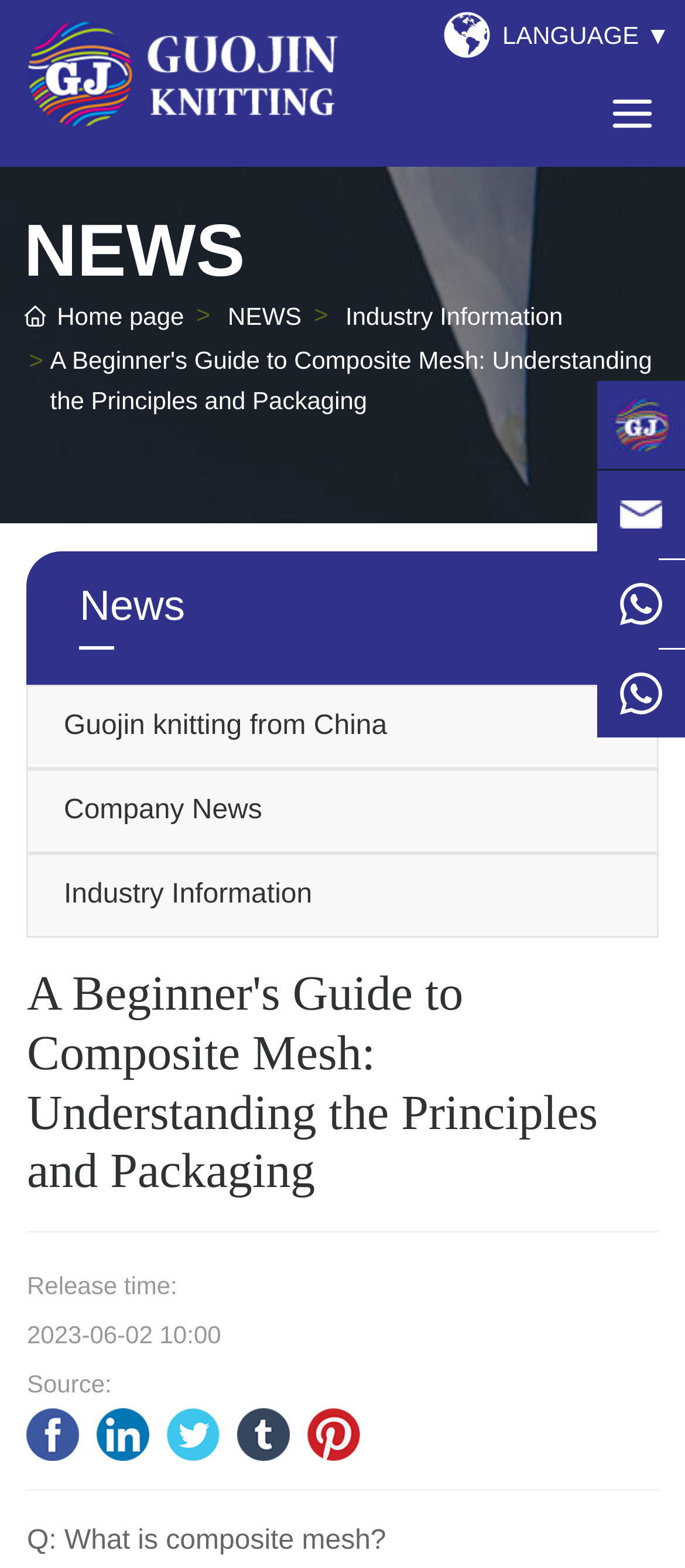Can you locate the main headline on this webpage and provide its text content?

A Beginner's Guide to Composite Mesh: Understanding the Principles and Packaging